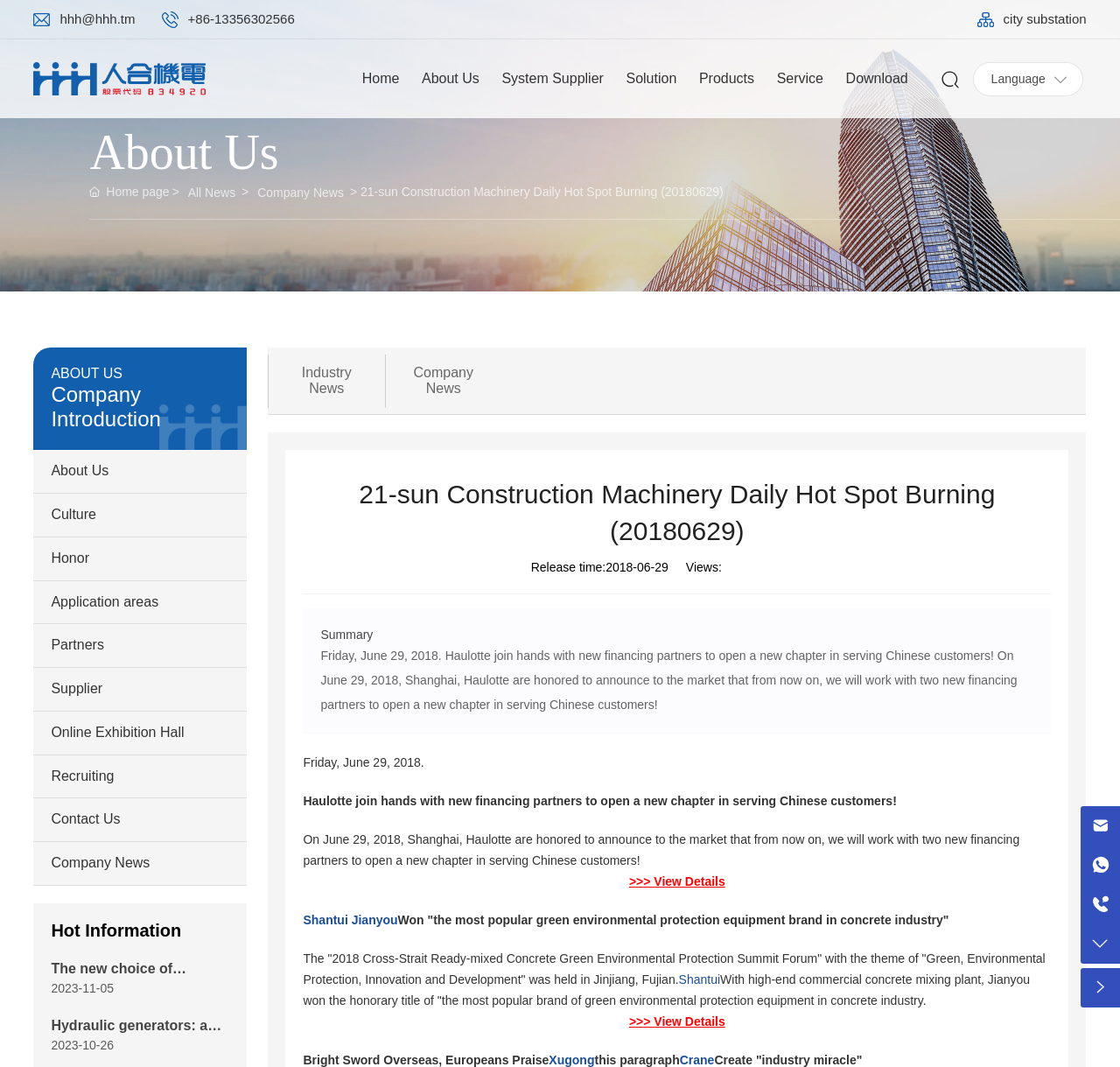Summarize the contents and layout of the webpage in detail.

This webpage appears to be the homepage of a company, likely in the construction machinery industry, with a focus on Chinese customers. At the top of the page, there are several links to contact information, including email, WhatsApp, and phone numbers. Below this, there is a navigation menu with links to various sections of the website, such as "Home", "About Us", "System Supplier", and "Products".

On the left side of the page, there is a section with a heading "21-sun Construction Machinery Daily Hot Spot Burning (20180629)" and a subheading "ABOUT US". Below this, there are links to various pages, including "Company Introduction", "Culture", "Honor", and "Partners".

The main content of the page is divided into two columns. The left column has a series of news articles or press releases, each with a title, date, and brief summary. The first article is about Haulotte joining hands with new financing partners to serve Chinese customers. The other articles appear to be about industry news and company achievements.

The right column has a section with a heading "Hot Information" and a series of links to news articles or press releases. Below this, there is a section with a heading "Language" and an image.

At the bottom of the page, there are several links to social media or online platforms, including a link to an online exhibition hall and a link to a company news page.

There are several images on the page, including a logo for HHH Cooperation MACH. ELEC.CO.,LTD. and various icons for social media and online platforms.